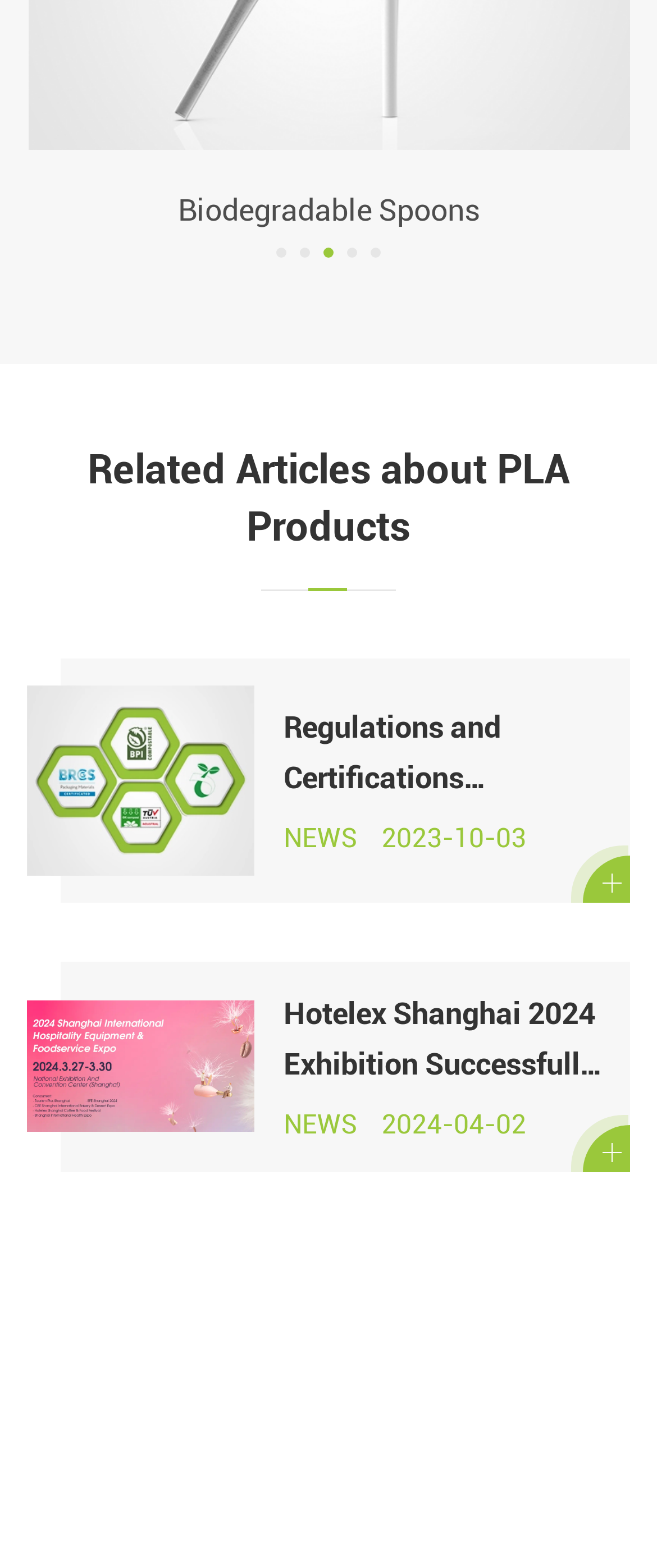Determine the bounding box of the UI component based on this description: "". The bounding box coordinates should be four float values between 0 and 1, i.e., [left, top, right, bottom].

[0.888, 0.717, 0.96, 0.747]